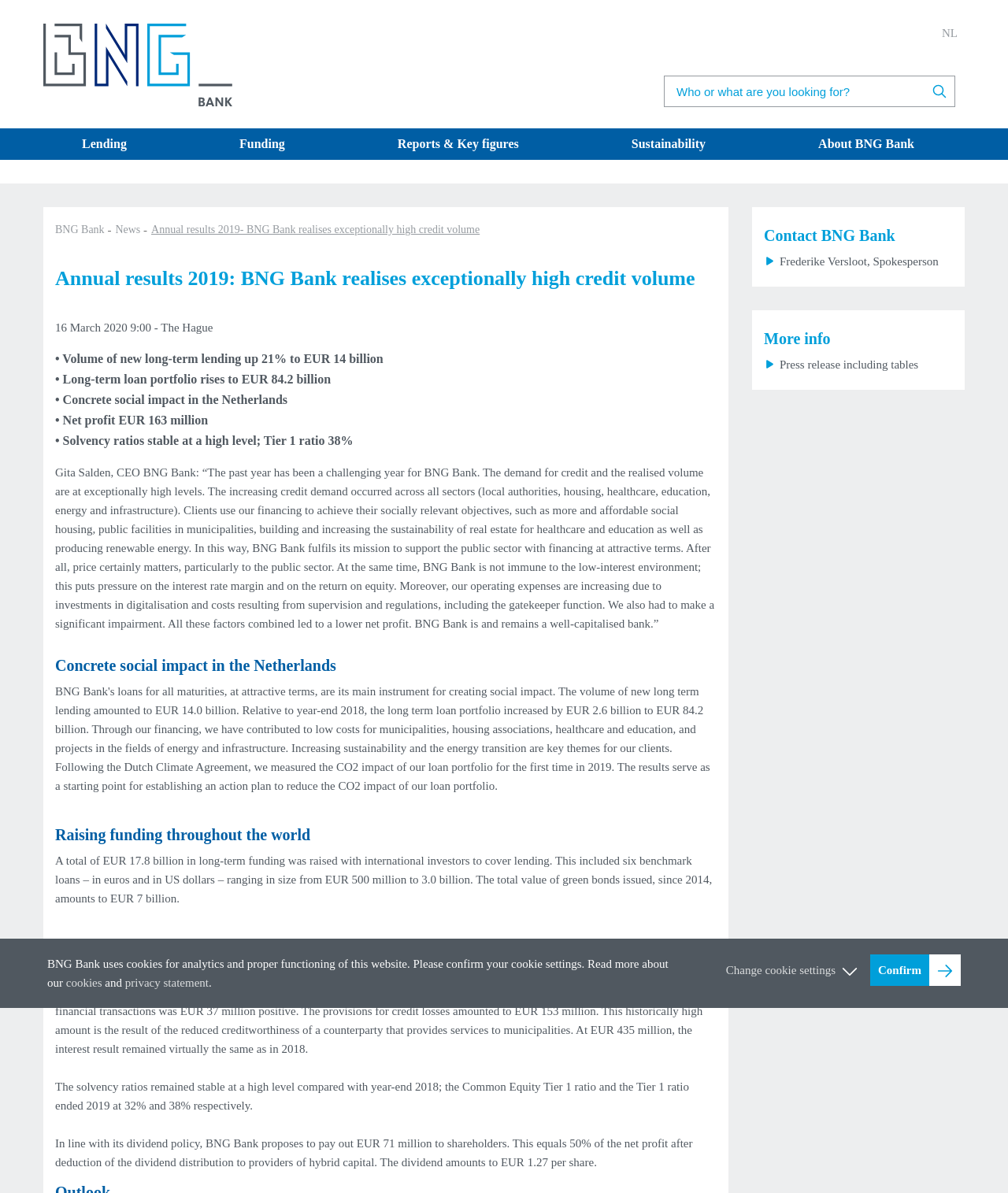Kindly determine the bounding box coordinates for the clickable area to achieve the given instruction: "Visit the Wellcome Sanger Institute website".

None